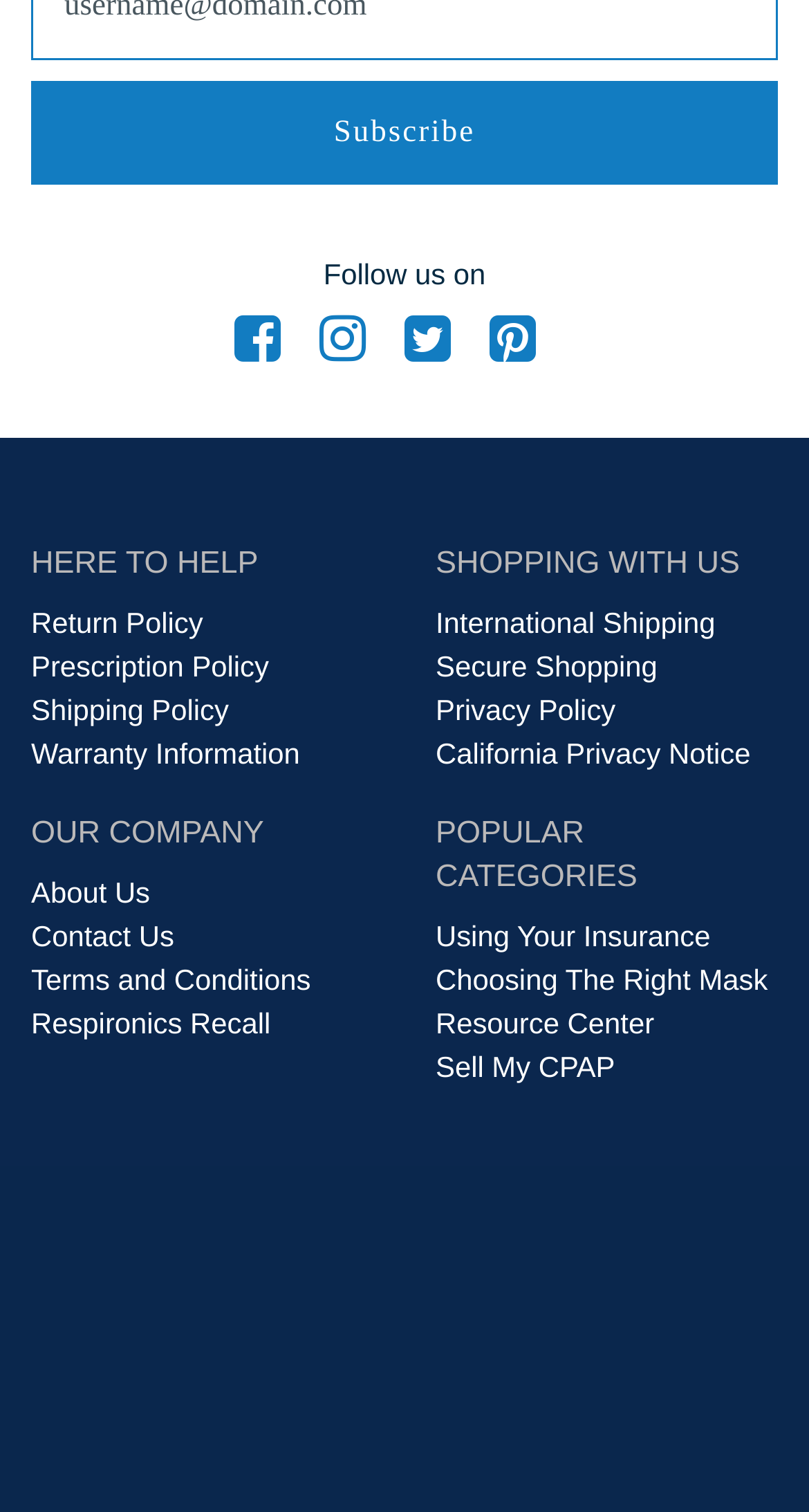Extract the bounding box of the UI element described as: "Subscribe".

[0.038, 0.053, 0.962, 0.122]